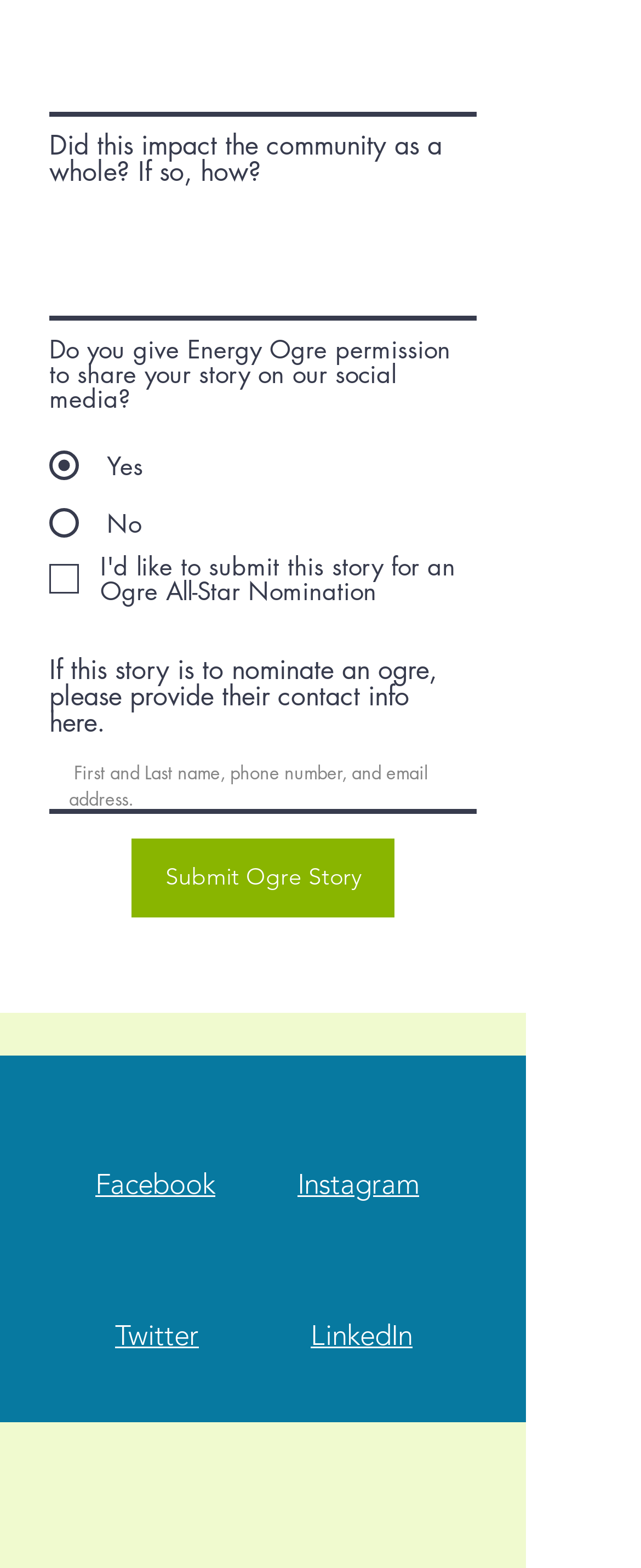What is the purpose of the 'Submit Ogre Story' button?
By examining the image, provide a one-word or phrase answer.

To submit a story